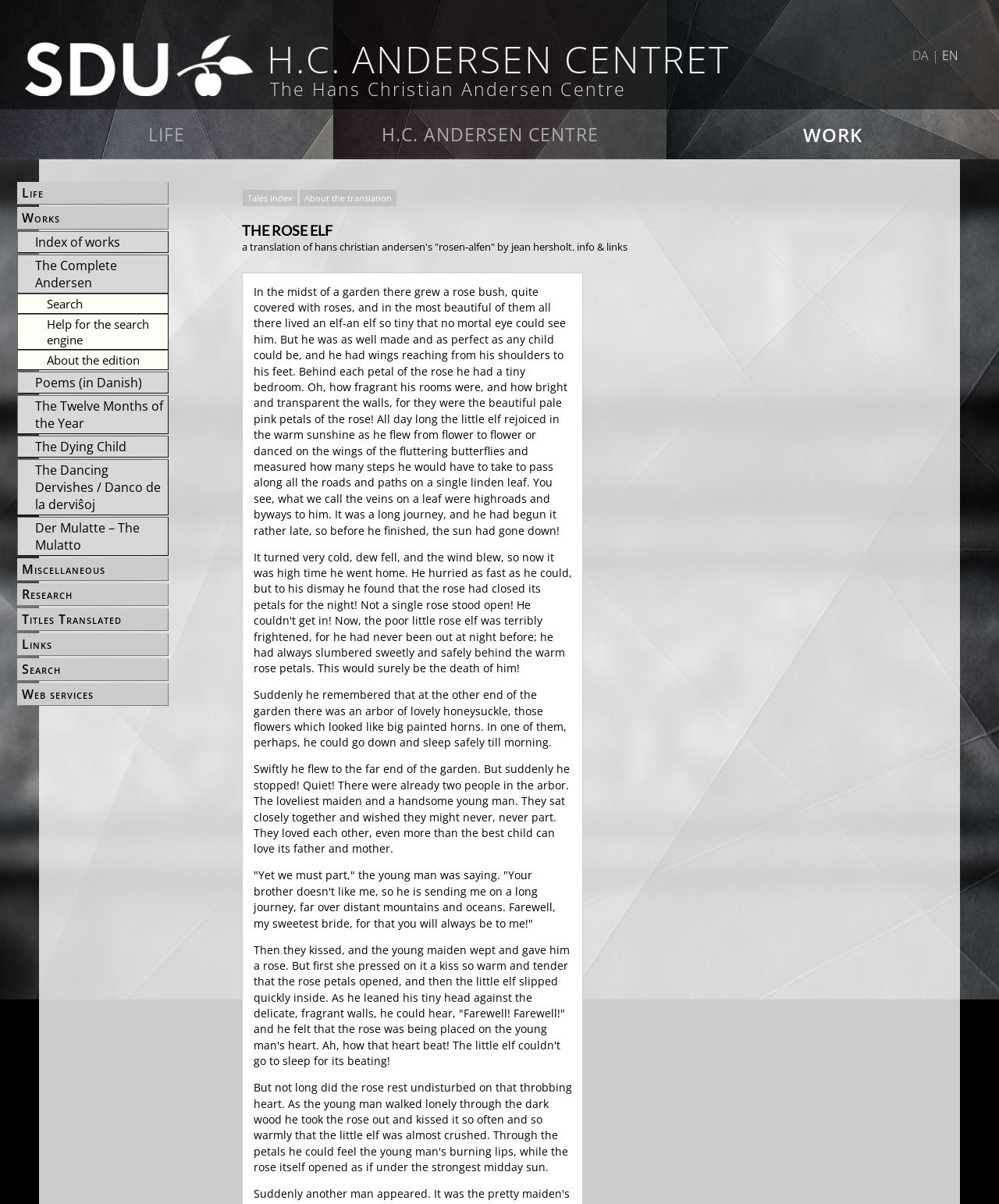Provide the bounding box coordinates of the HTML element this sentence describes: "About the translation". The bounding box coordinates consist of four float numbers between 0 and 1, i.e., [left, top, right, bottom].

[0.3, 0.158, 0.397, 0.171]